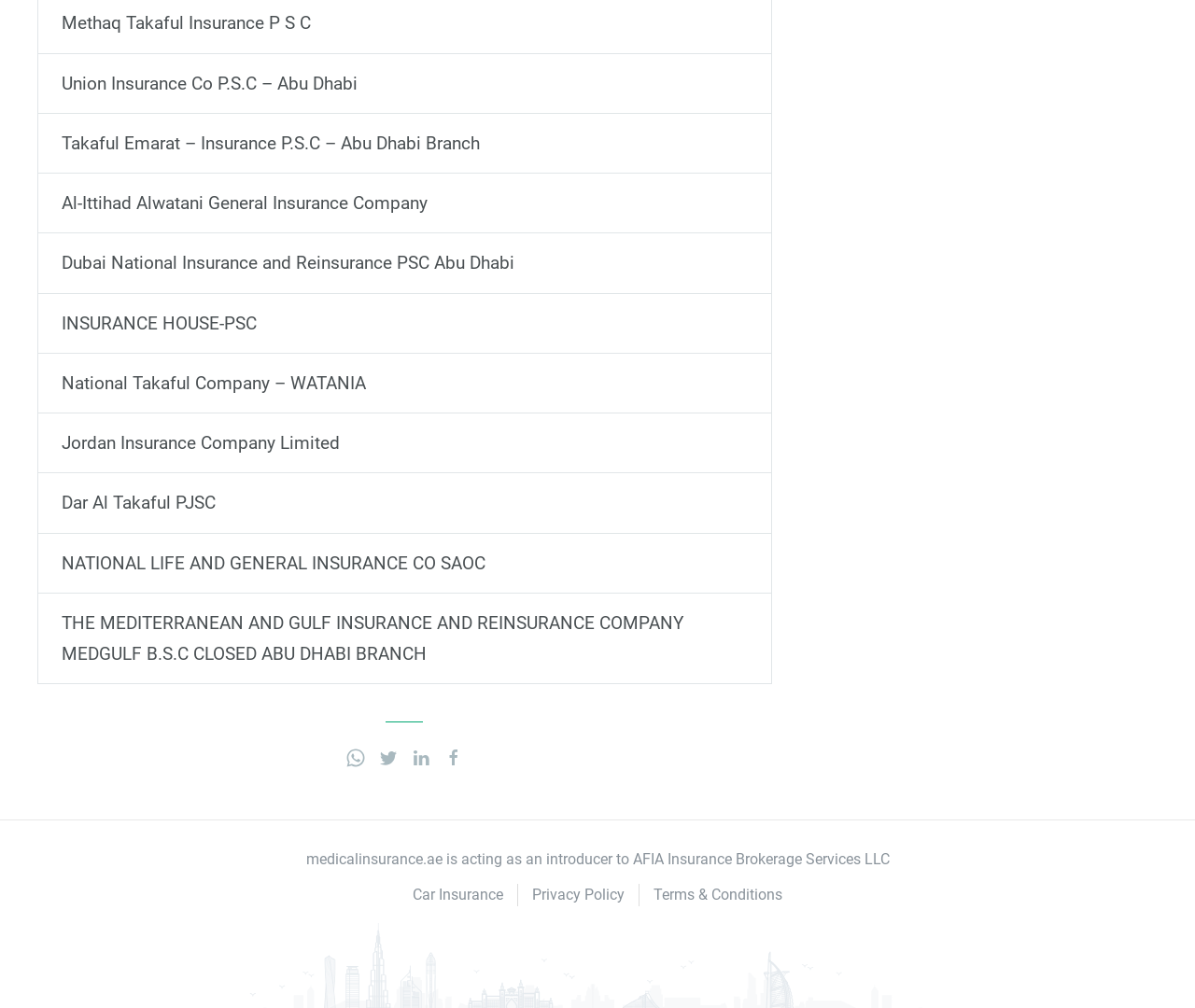Locate the bounding box coordinates of the element that should be clicked to execute the following instruction: "Click on Union Insurance Co P.S.C – Abu Dhabi".

[0.032, 0.053, 0.646, 0.112]